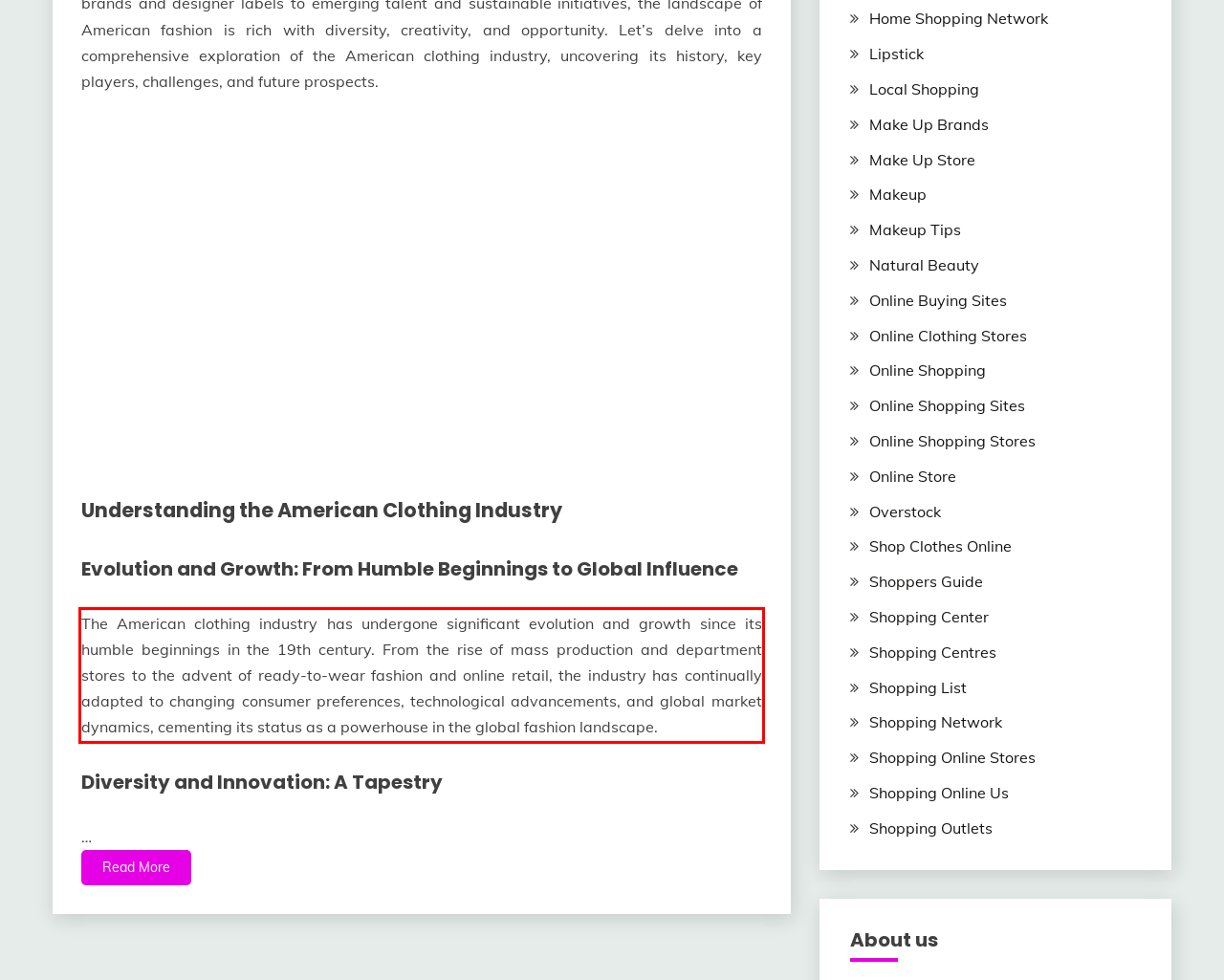Your task is to recognize and extract the text content from the UI element enclosed in the red bounding box on the webpage screenshot.

The American clothing industry has undergone significant evolution and growth since its humble beginnings in the 19th century. From the rise of mass production and department stores to the advent of ready-to-wear fashion and online retail, the industry has continually adapted to changing consumer preferences, technological advancements, and global market dynamics, cementing its status as a powerhouse in the global fashion landscape.